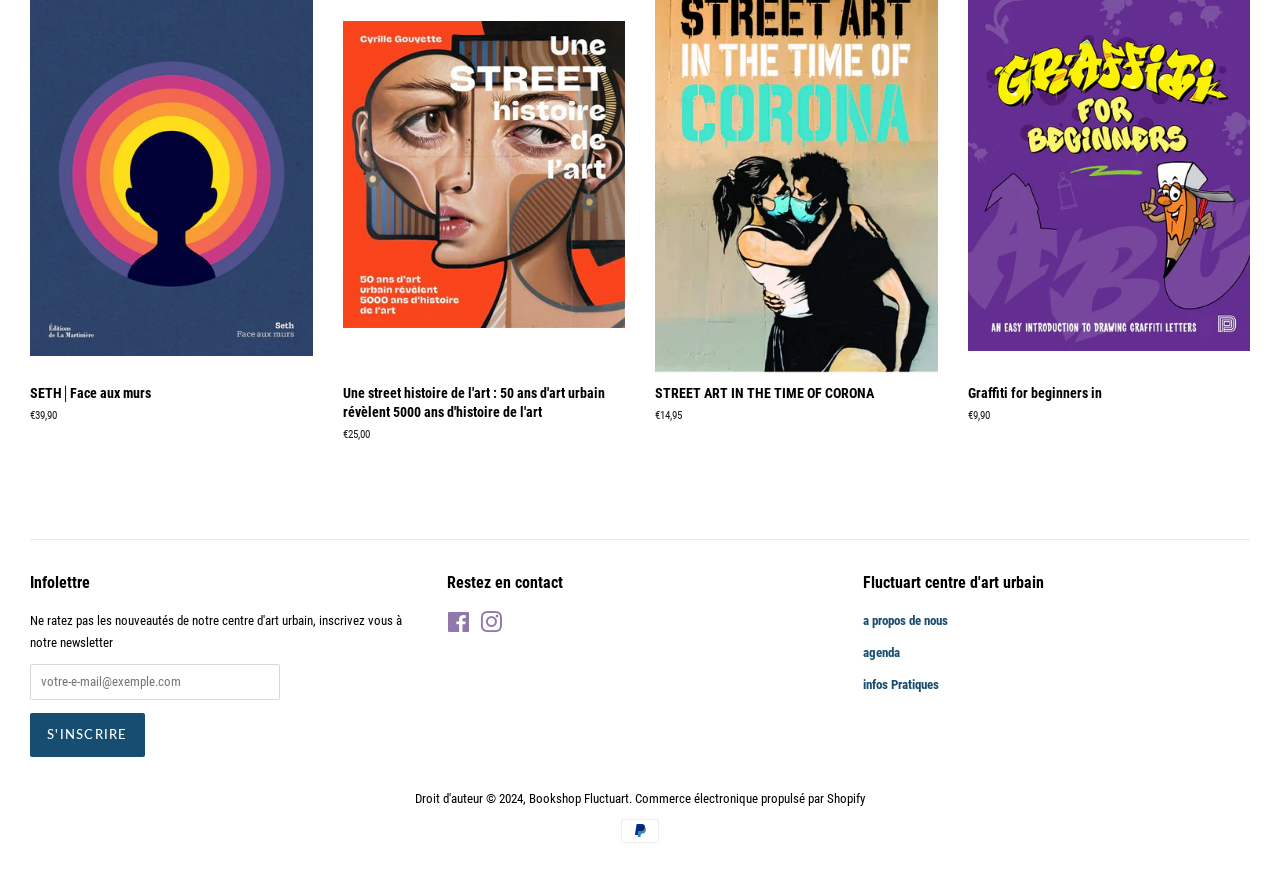How can I stay in contact?
Please give a detailed and elaborate answer to the question based on the image.

The webpage provides an option to stay in contact through an infolettre, which is indicated by the heading element 'Infolettre' with bounding box coordinates [0.023, 0.65, 0.326, 0.679].